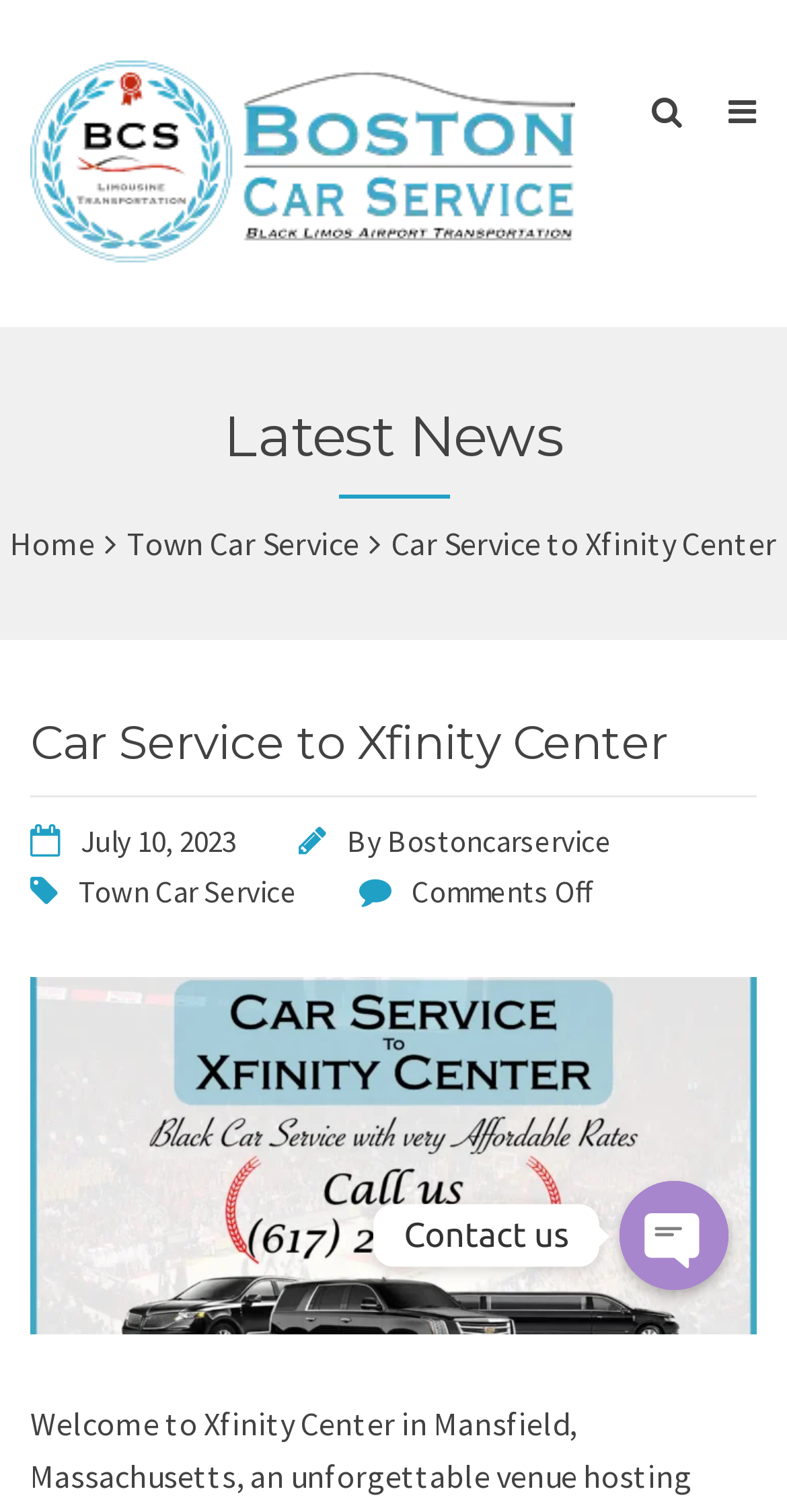Detail the webpage's structure and highlights in your description.

This webpage is about booking a car service to Xfinity Center from Logan Airport in Boston. At the top, there is a prominent link to "Boston Car Service" accompanied by an image, taking up a significant portion of the top section. 

Below this, there is a heading "Latest News" followed by a row of links, including "Home" and "Town Car Service". A static text "Car Service to Xfinity Center" is placed next to these links. 

Further down, there is a heading "Car Service to Xfinity Center" with a link to the same title. Below this, there is a news article with a date "July 10, 2023", an author "Bostoncarservice", and a link to "Town Car Service". The article has a "Comments Off" section.

On the lower half of the page, there is a prominent link to "FEATURE CAR SERVICE TO XFINITY CENTER" accompanied by an image, taking up a significant portion of the section. 

At the bottom, there are links to contact the service via "Phone", "Whatsapp", "SMS", and "Email", each accompanied by an image. A static text "Contact us" is placed next to these links, and a button "Open chaty" is located at the bottom right corner.